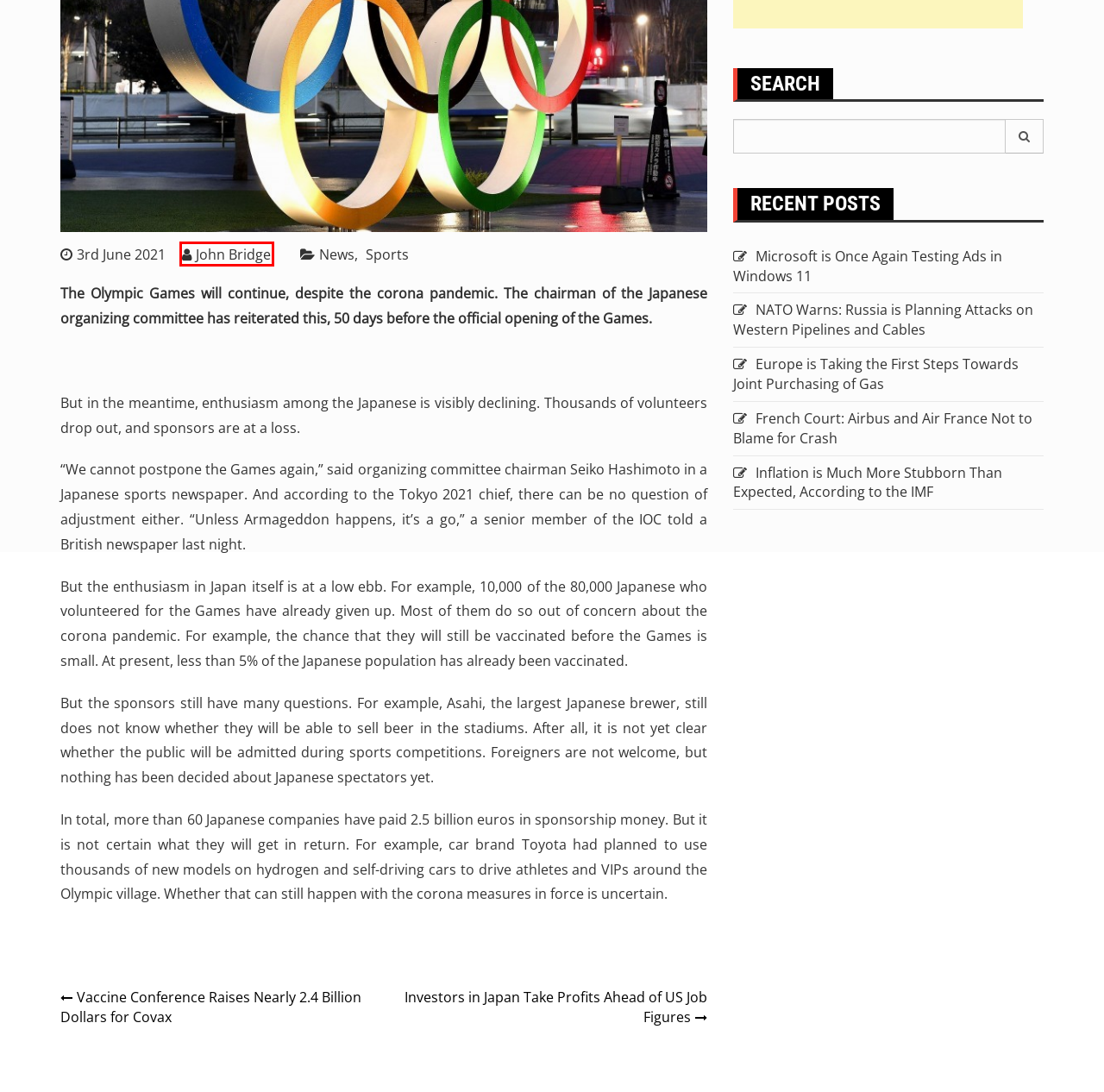You have a screenshot of a webpage with an element surrounded by a red bounding box. Choose the webpage description that best describes the new page after clicking the element inside the red bounding box. Here are the candidates:
A. Investors in Japan Take Profits Ahead of US Job Figures – News Tribune
B. Middle East – News Tribune
C. Write for Us – News Tribune
D. Vaccine Conference Raises Nearly 2.4 Billion Dollars for Covax – News Tribune
E. Technology – News Tribune
F. John Bridge – News Tribune
G. Sports – News Tribune
H. One Stop Solution For WordPress Themes, Plugins & Services

F